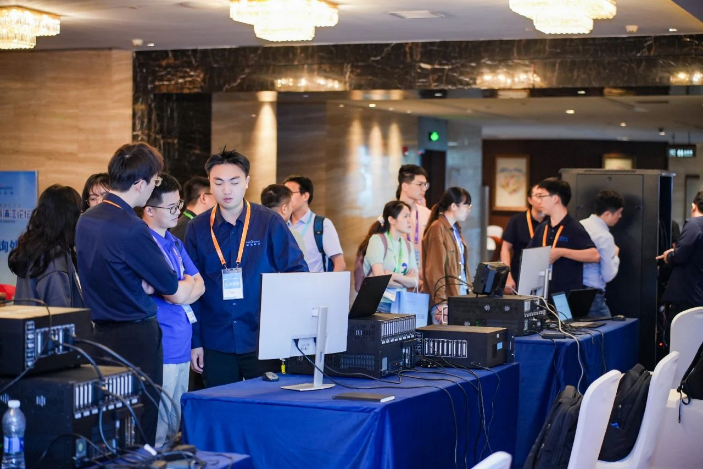Elaborate on the elements present in the image.

The image captures a dynamic scene at the "DEMO Exhibitions and Interactions" event, showcasing participants engaging with technology. In the foreground, a group of attendees, including individuals wearing blue shirts and name tags, converse near a display of computers and technological equipment set up on a blue table. The setting is vibrant, indicating a focus on innovation and collaboration, as people of various backgrounds are seen interacting and observing the exhibits. The background features semi-formal décor, including chandeliers and a well-lit environment, enhancing the professional atmosphere of the exhibition. Overall, the image reflects the spirit of inquiry and networking that characterizes this gathering.